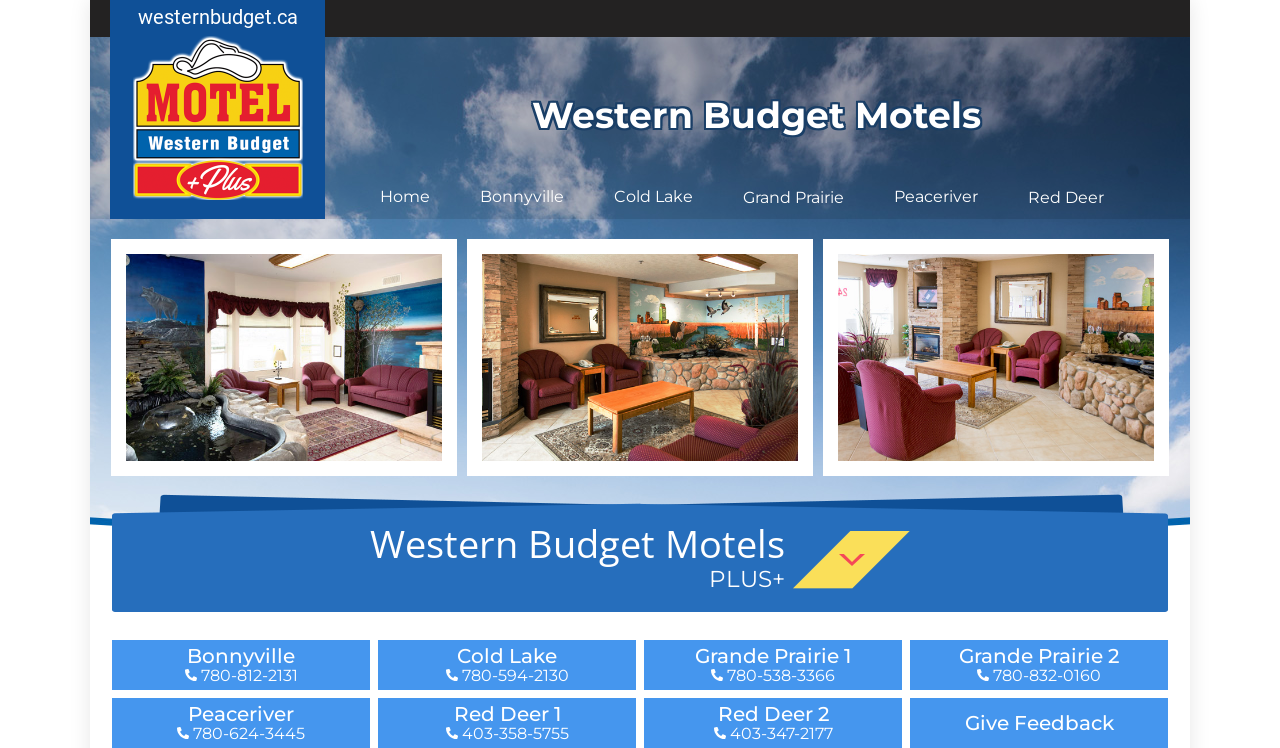What is the purpose of the 'Give Feedback' link?
Ensure your answer is thorough and detailed.

I inferred the purpose of the 'Give Feedback' link by its name and location at the bottom of the webpage, suggesting that it allows users to provide feedback or comments about their experience with Western Budget Motels.